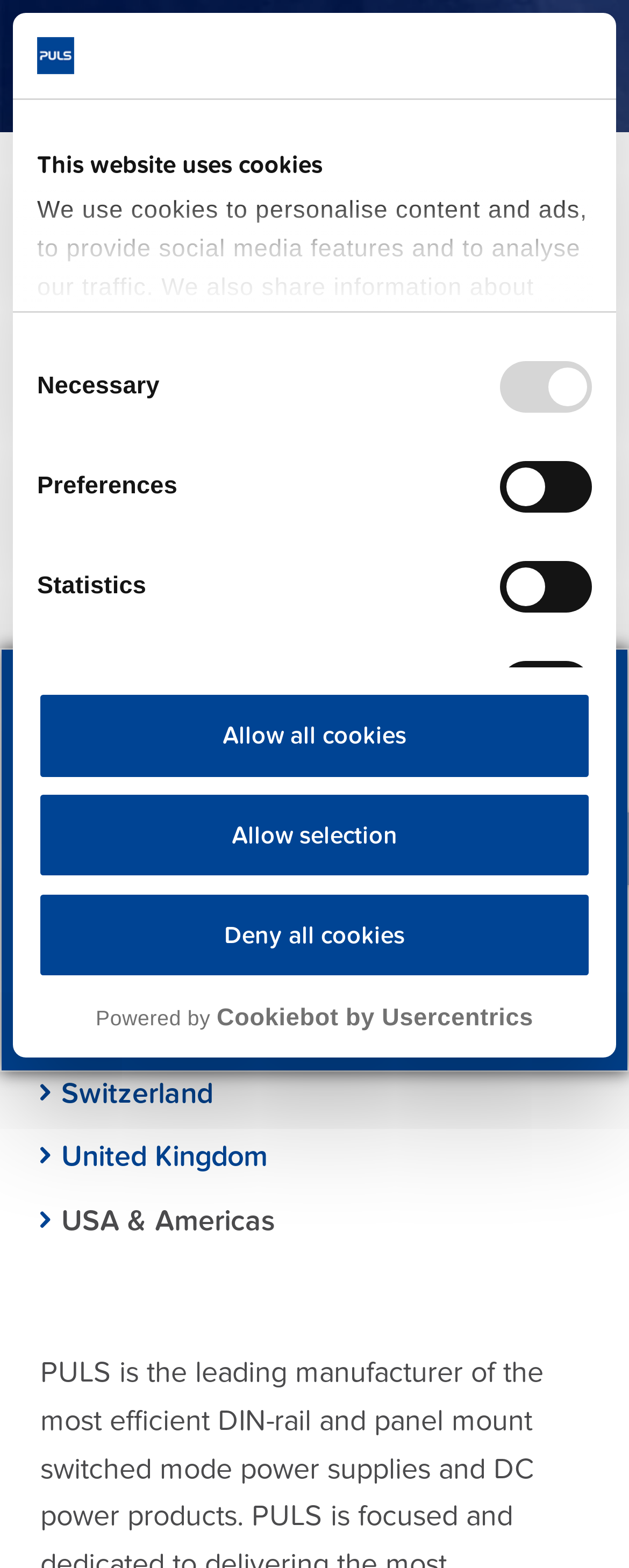Can you provide the bounding box coordinates for the element that should be clicked to implement the instruction: "Go to the USA & Americas page"?

[0.064, 0.761, 0.936, 0.795]